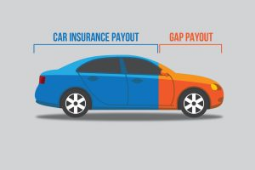Why is it important to understand both types of payouts?
Answer with a single word or phrase, using the screenshot for reference.

For effective financial planning